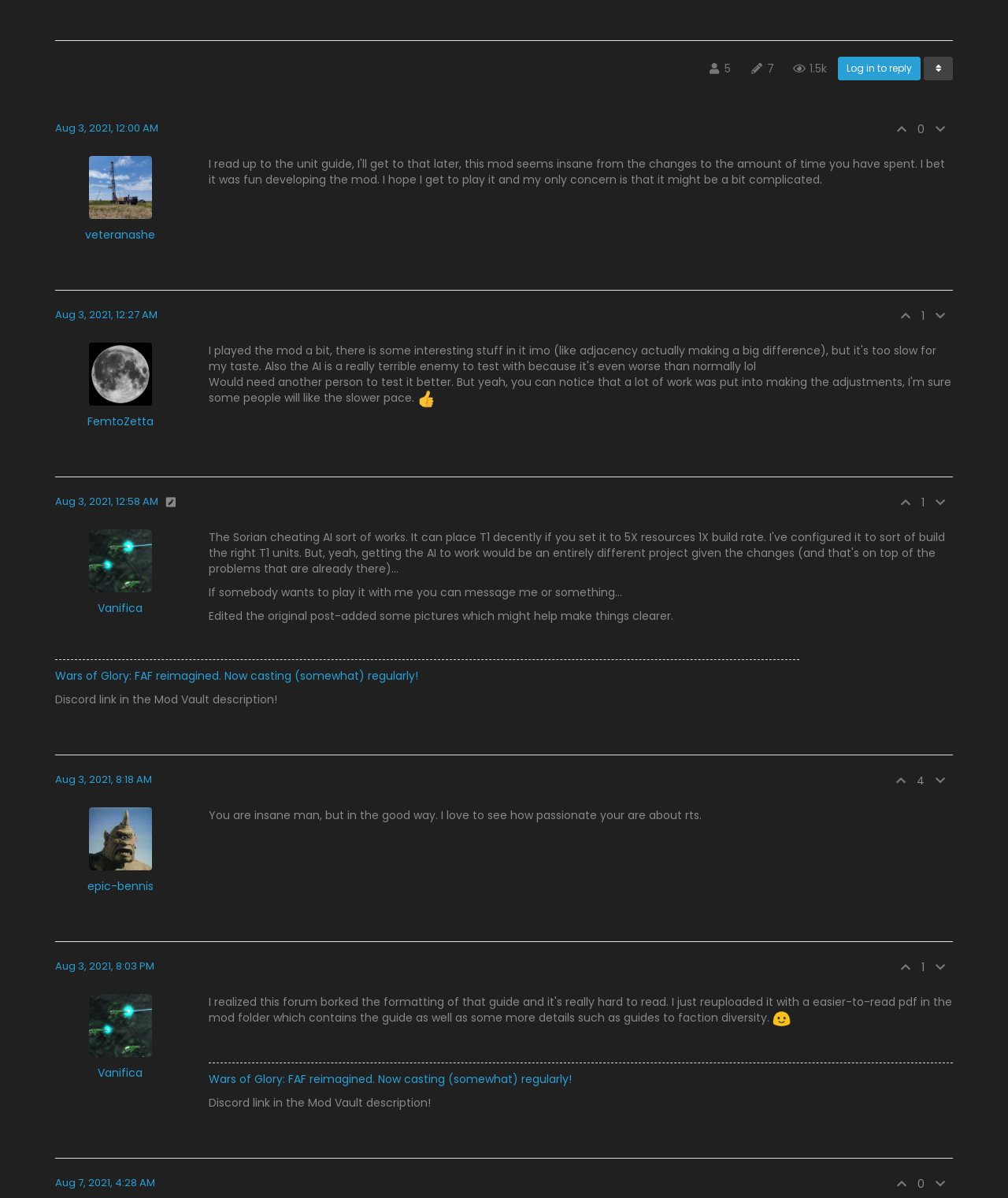What is the username of the user who posted 'Wars of Glory: FAF reimagined. Now casting (somewhat) regularly!'?
Answer the question with as much detail as possible.

I found the post 'Wars of Glory: FAF reimagined. Now casting (somewhat) regularly!' and looked for the username associated with it, which is 'Vanifica'.